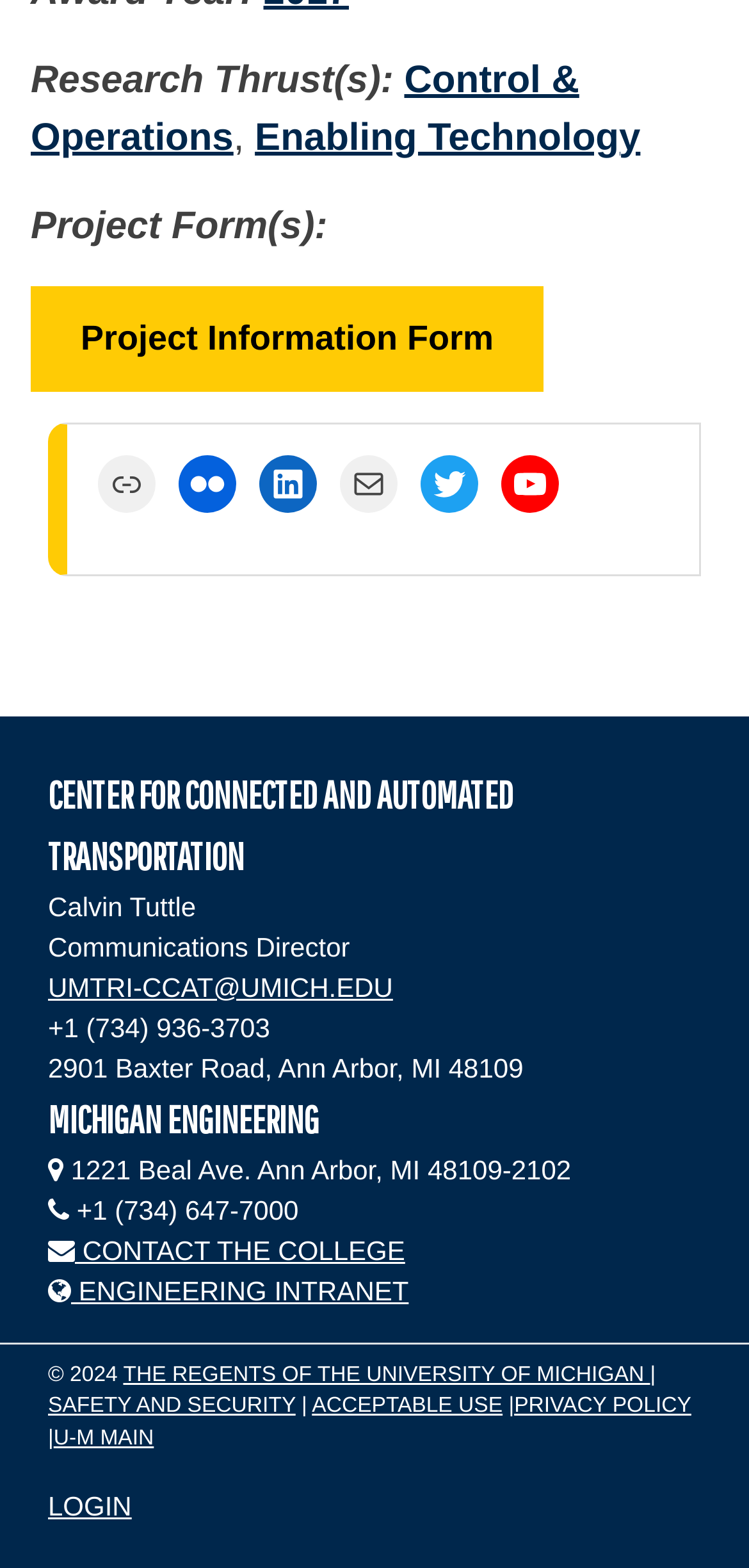Please specify the bounding box coordinates of the clickable region to carry out the following instruction: "Login". The coordinates should be four float numbers between 0 and 1, in the format [left, top, right, bottom].

[0.064, 0.95, 0.176, 0.97]